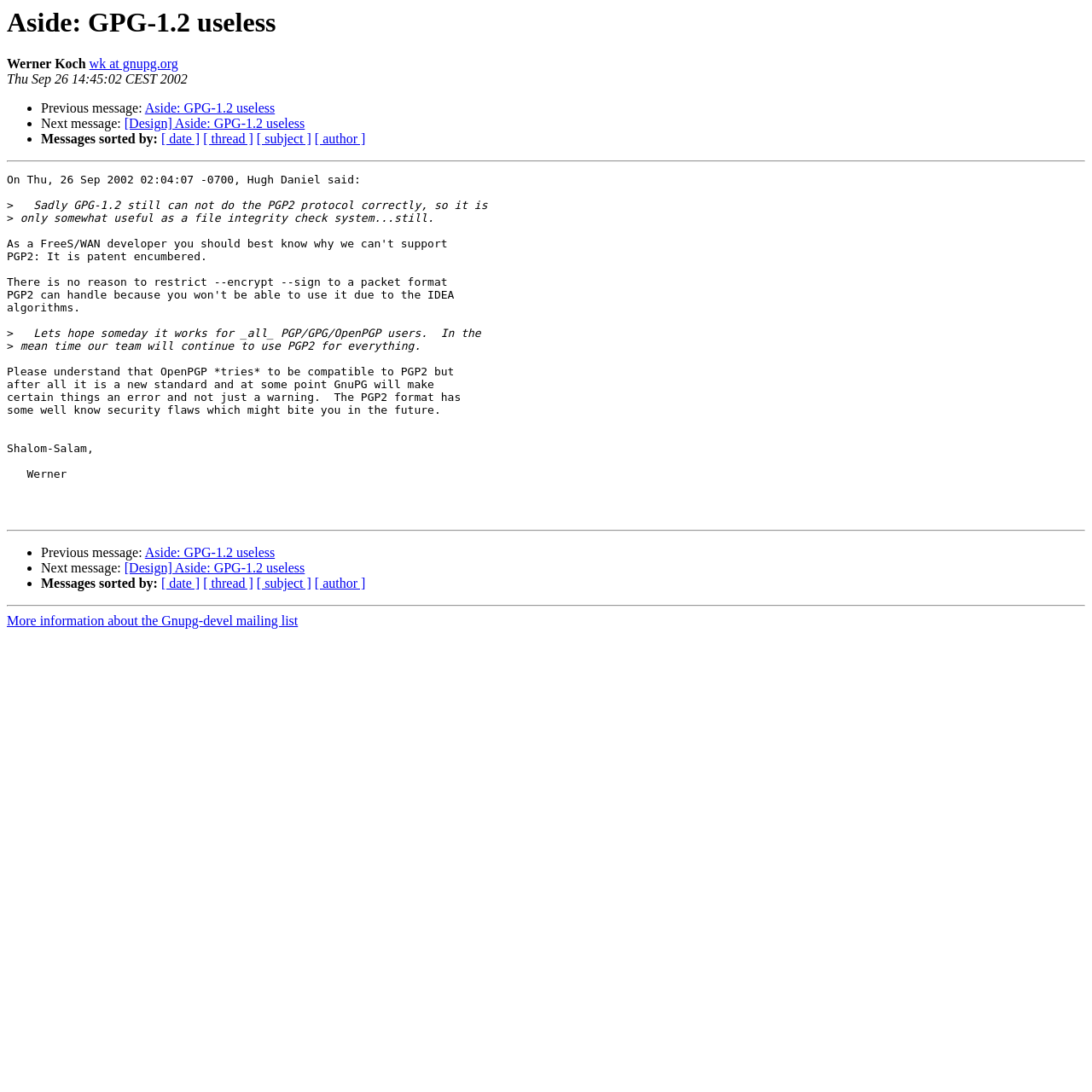What is the name of the mailing list?
Use the information from the screenshot to give a comprehensive response to the question.

The name of the mailing list is Gnupg-devel, which is mentioned in the link 'More information about the Gnupg-devel mailing list' at the bottom of the page.